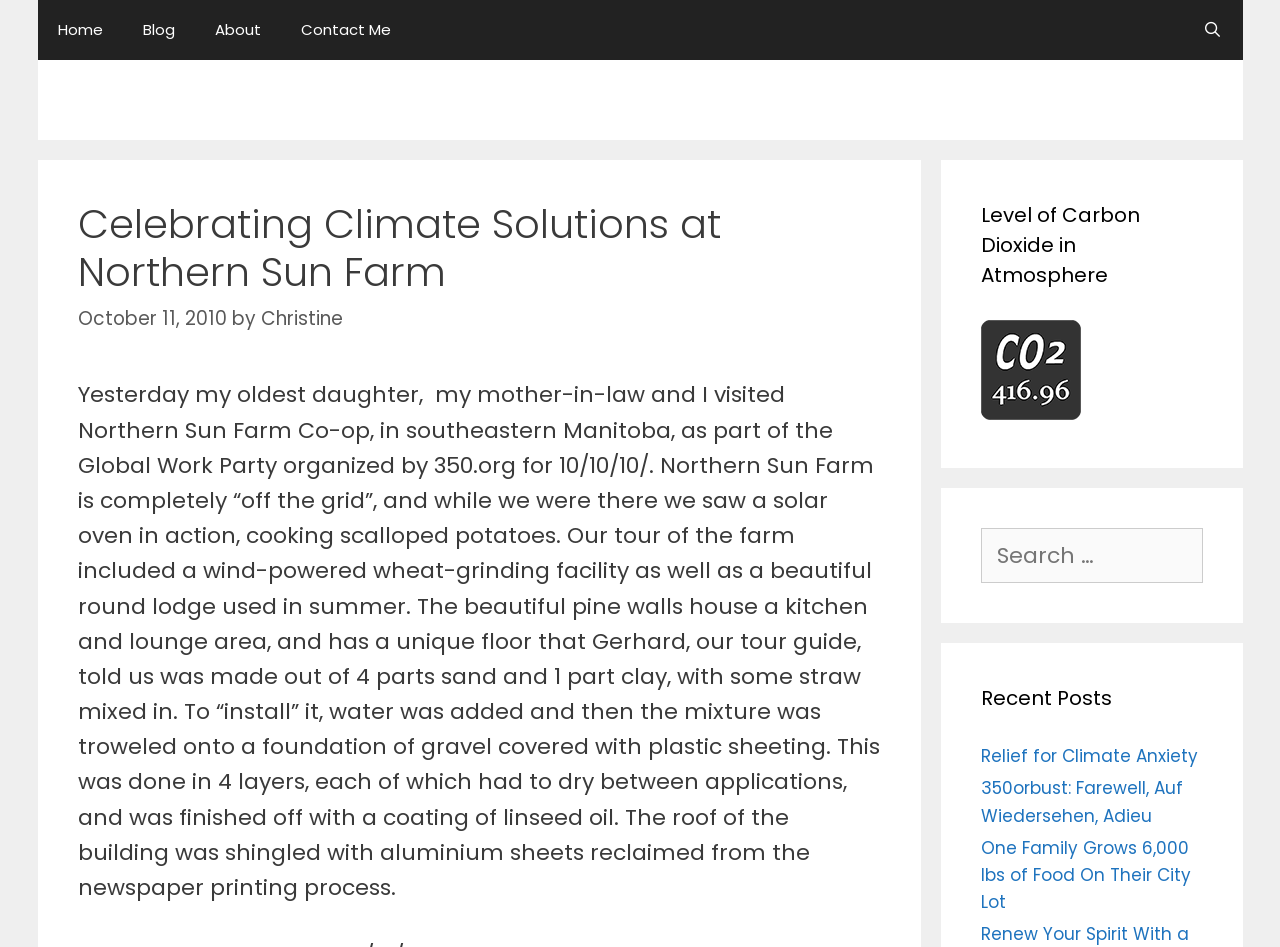Identify the bounding box coordinates for the UI element that matches this description: "Relief for Climate Anxiety".

[0.767, 0.786, 0.936, 0.811]